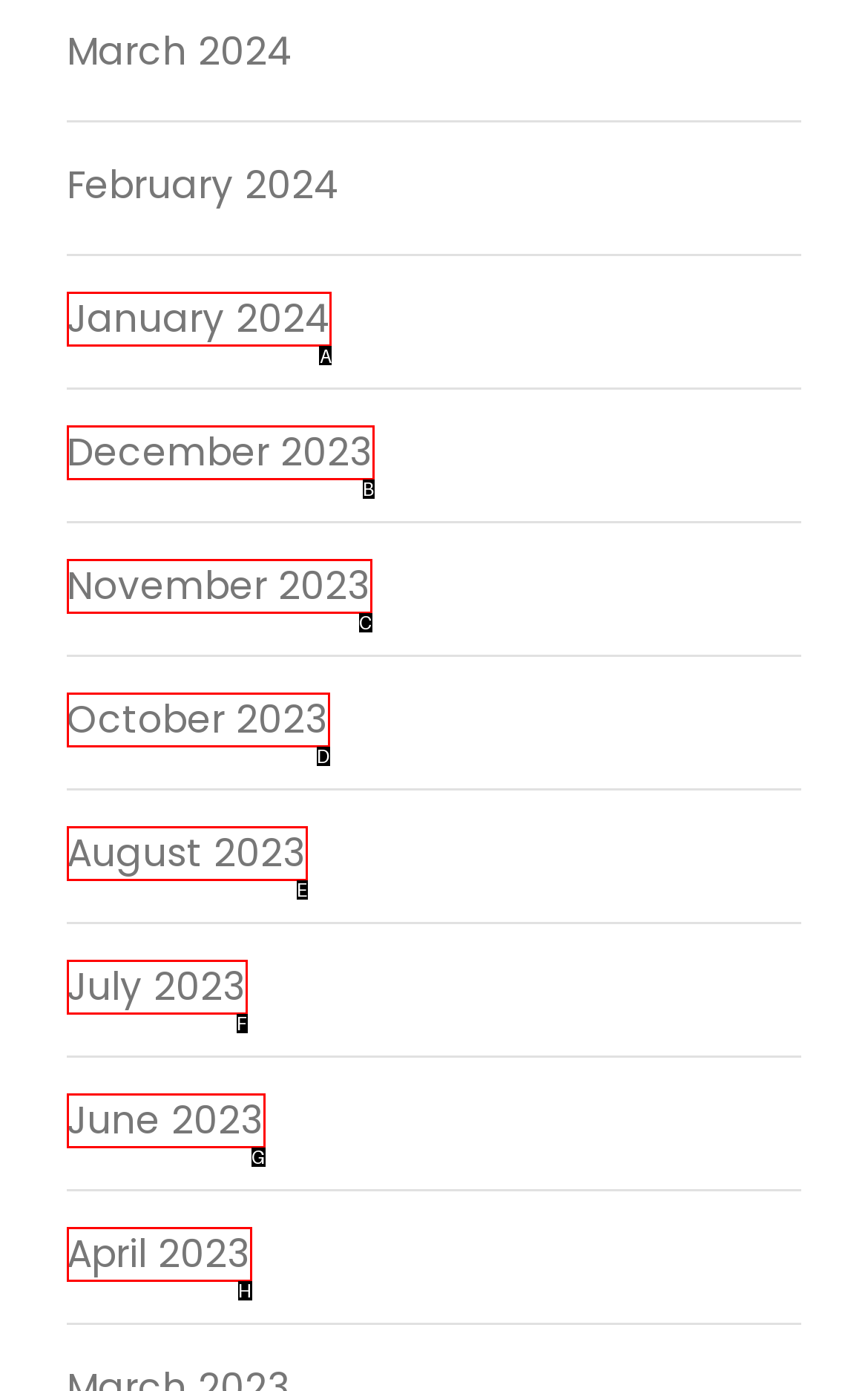Which lettered option should be clicked to achieve the task: Browse January 2024? Choose from the given choices.

A